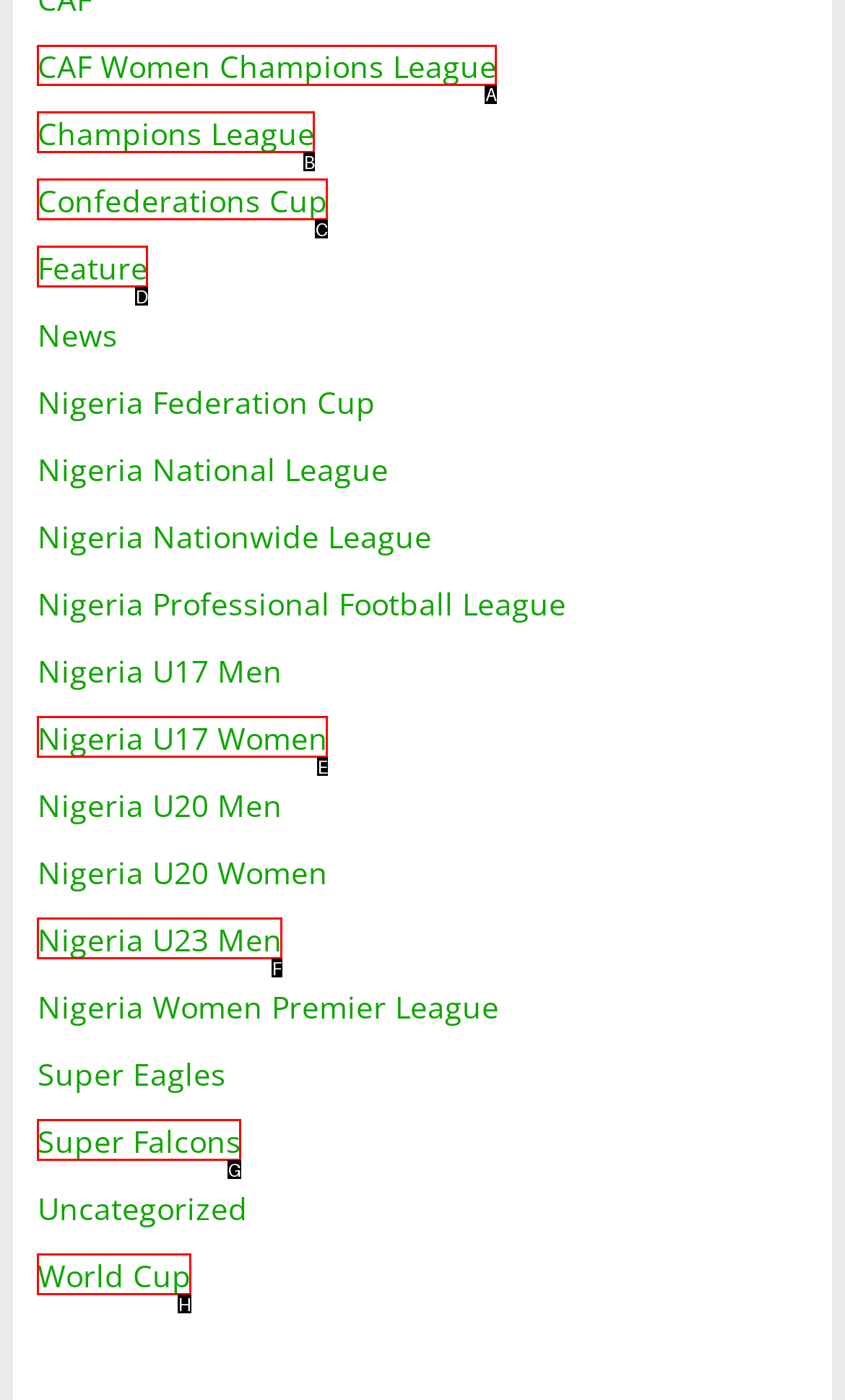Point out the HTML element I should click to achieve the following task: Click on CAF Women Champions League Provide the letter of the selected option from the choices.

A